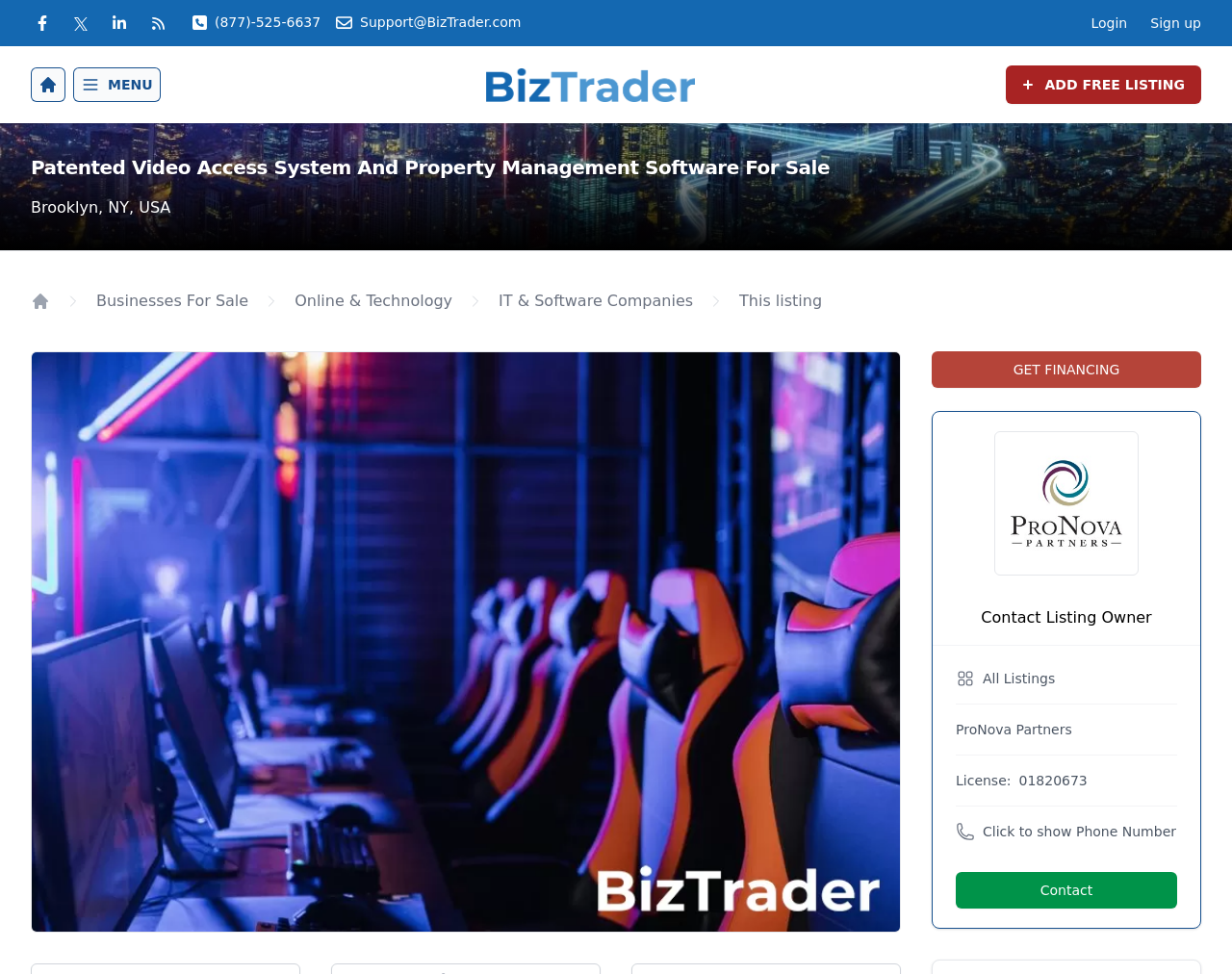Provide your answer in one word or a succinct phrase for the question: 
What is the phone number of the listing owner?

(877)-525-6637